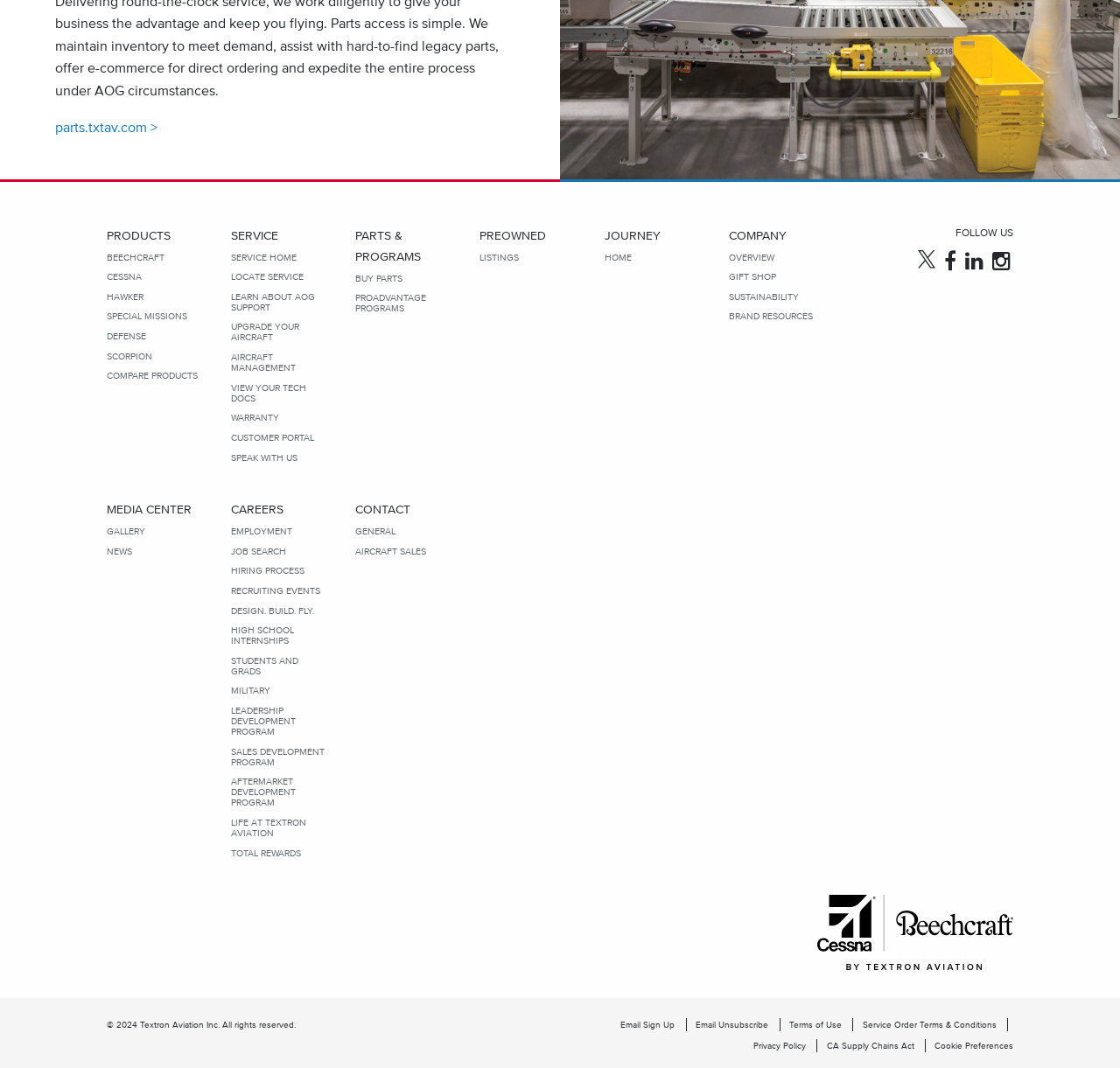Please specify the bounding box coordinates of the area that should be clicked to accomplish the following instruction: "Follow on Facebook". The coordinates should consist of four float numbers between 0 and 1, i.e., [left, top, right, bottom].

[0.82, 0.233, 0.835, 0.255]